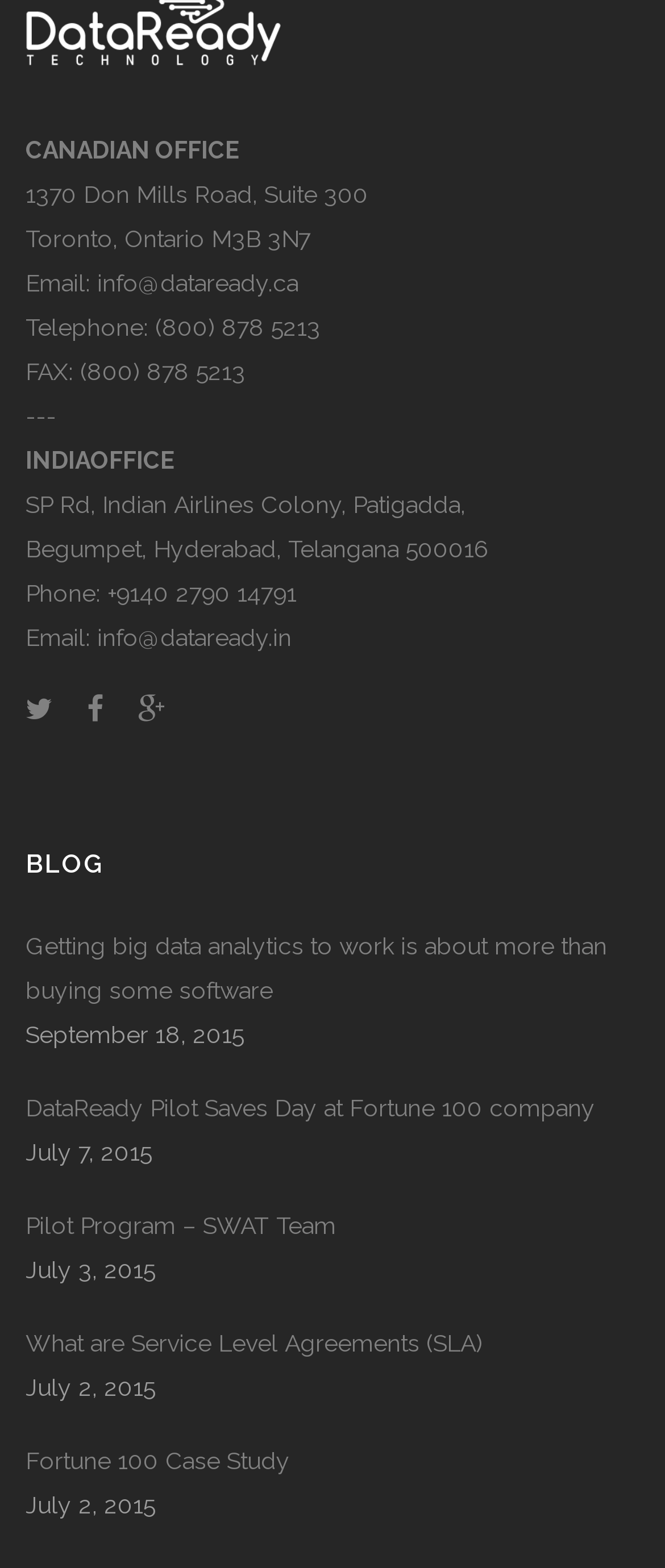Provide the bounding box coordinates of the HTML element described as: "Pilot Program – SWAT Team". The bounding box coordinates should be four float numbers between 0 and 1, i.e., [left, top, right, bottom].

[0.038, 0.767, 0.962, 0.795]